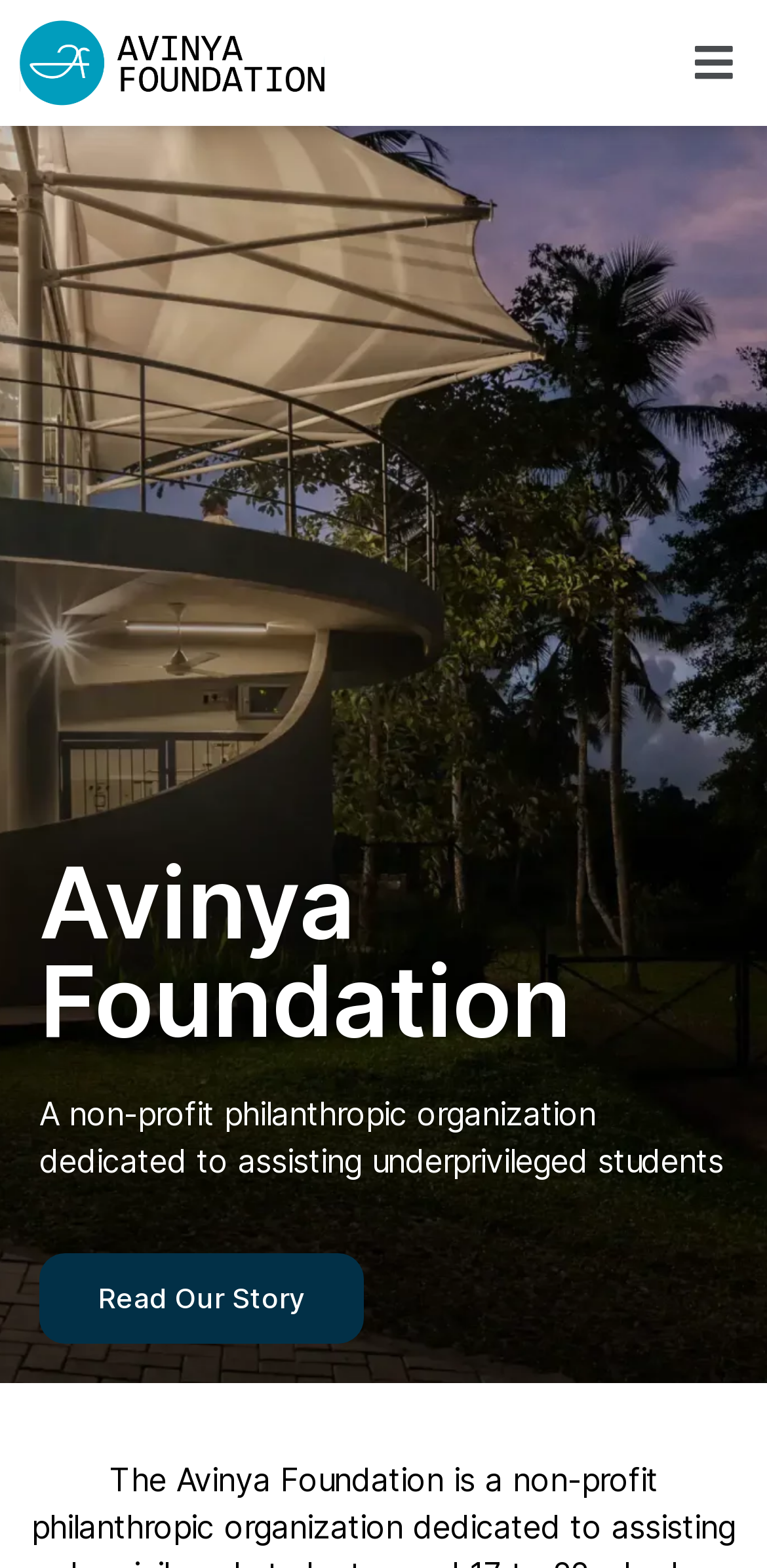Provide the bounding box coordinates of the UI element this sentence describes: "Read Our Story".

[0.051, 0.799, 0.474, 0.856]